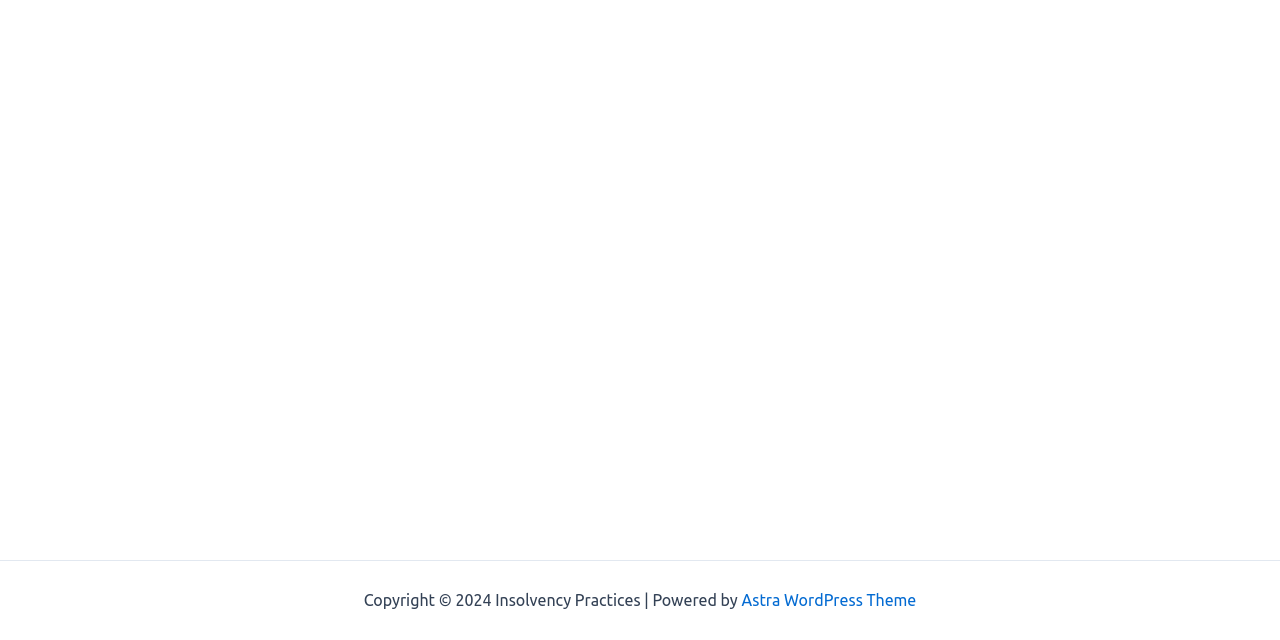Locate the UI element described as follows: "Astra WordPress Theme". Return the bounding box coordinates as four float numbers between 0 and 1 in the order [left, top, right, bottom].

[0.579, 0.923, 0.716, 0.951]